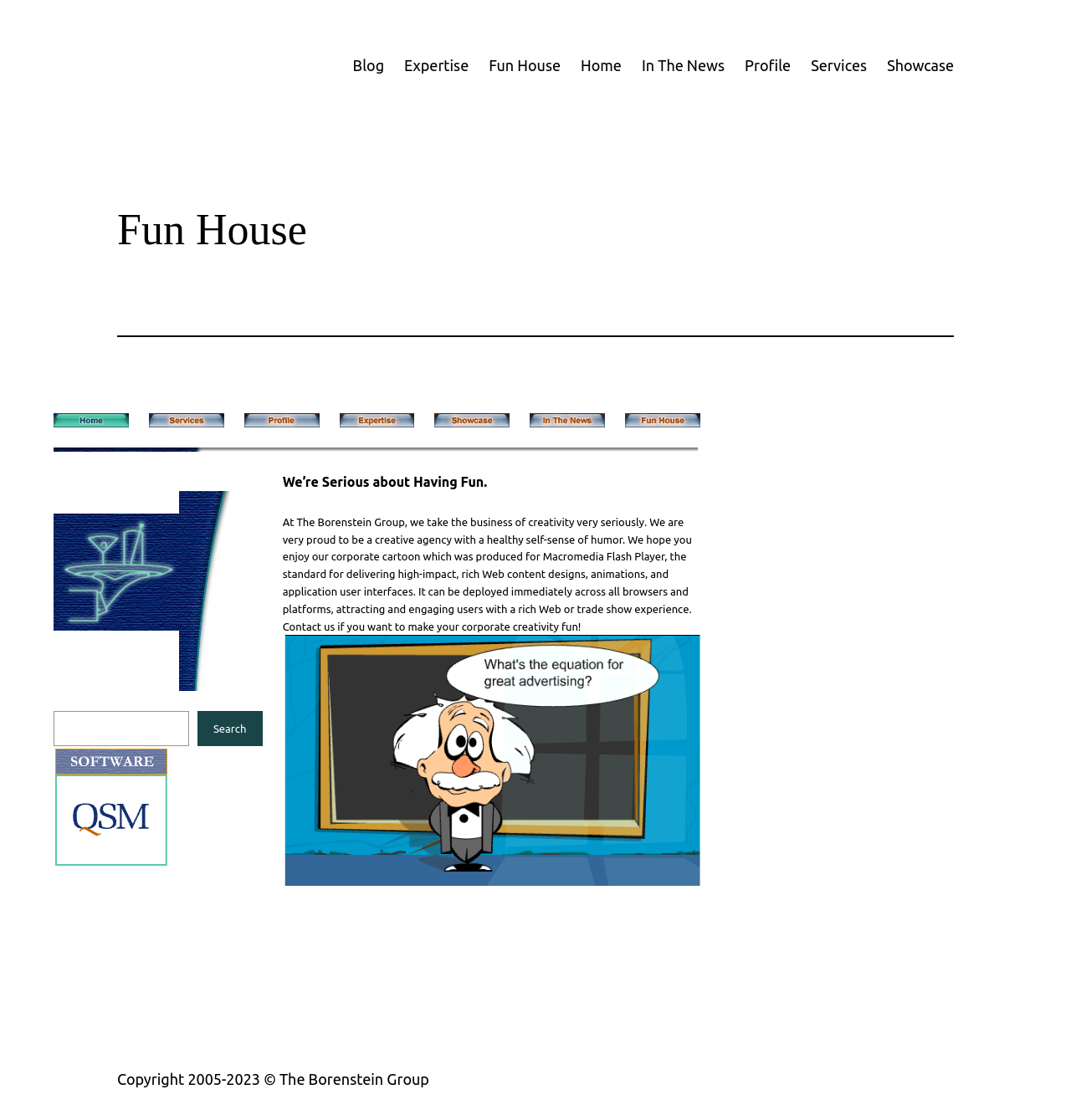What can be contacted for corporate creativity?
Answer the question in as much detail as possible.

The contact information for corporate creativity can be found in the text 'Contact us if you want to make your corporate creativity fun!' which suggests that The Borenstein Group can be contacted for corporate creativity.